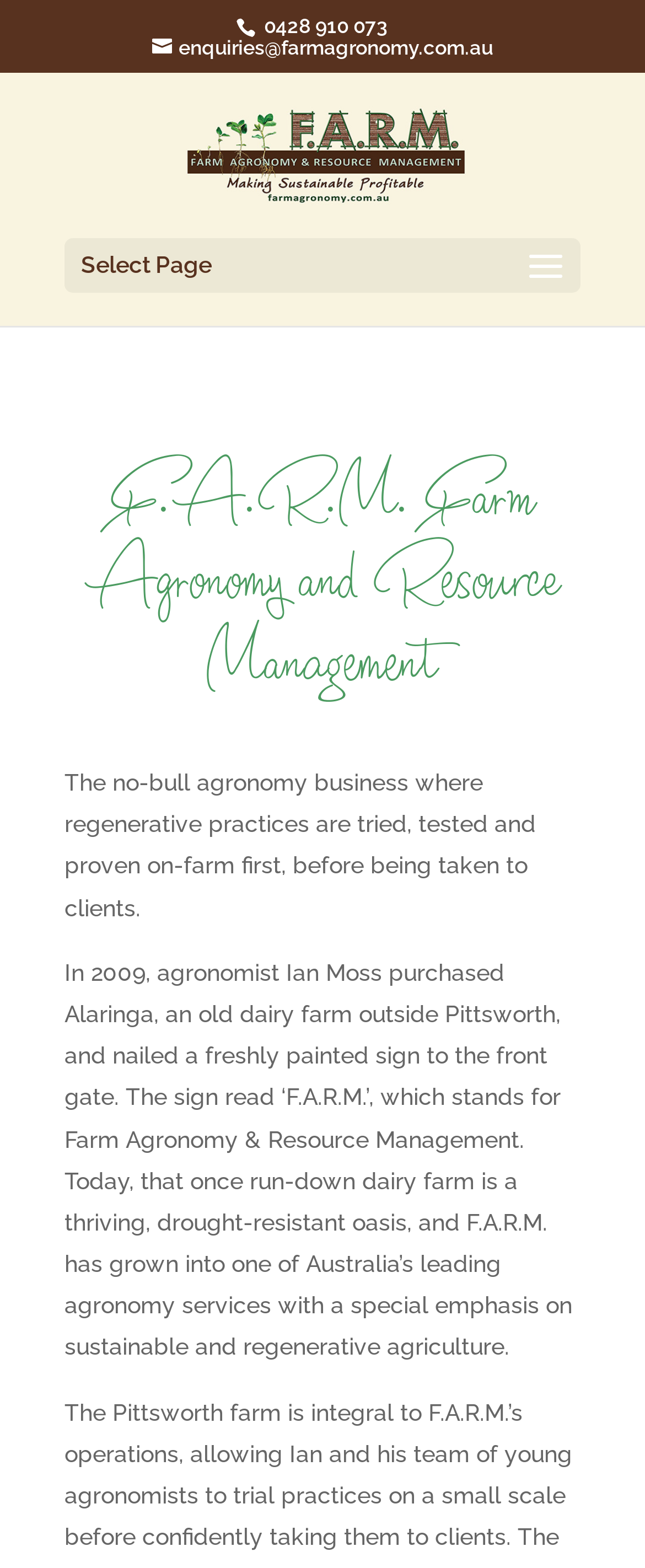Offer a detailed explanation of the webpage layout and contents.

The webpage is about F.A.R.M. (Farm Agronomy and Resource Management), an agronomy business that focuses on regenerative practices. At the top of the page, there is a phone number "0428 910 073" and an email address "enquiries@farmagronomy.com.au" for contact purposes. 

To the right of the contact information, there is a link to "Farm Agronomy" accompanied by an image with the same name. Below this, there is a dropdown menu labeled "Select Page". 

The main content of the page starts with a heading that reads "F.A.R.M. Farm Agronomy and Resource Management". Below the heading, there is a brief description of the business, stating that it is a "no-bull agronomy business" that tries, tests, and proves regenerative practices on-farm before offering them to clients.

Further down, there is a longer paragraph that tells the story of how F.A.R.M. was founded by agronomist Ian Moss in 2009. The paragraph describes how the business has grown from a run-down dairy farm to a thriving, drought-resistant oasis, and has become one of Australia's leading agronomy services with a focus on sustainable and regenerative agriculture.